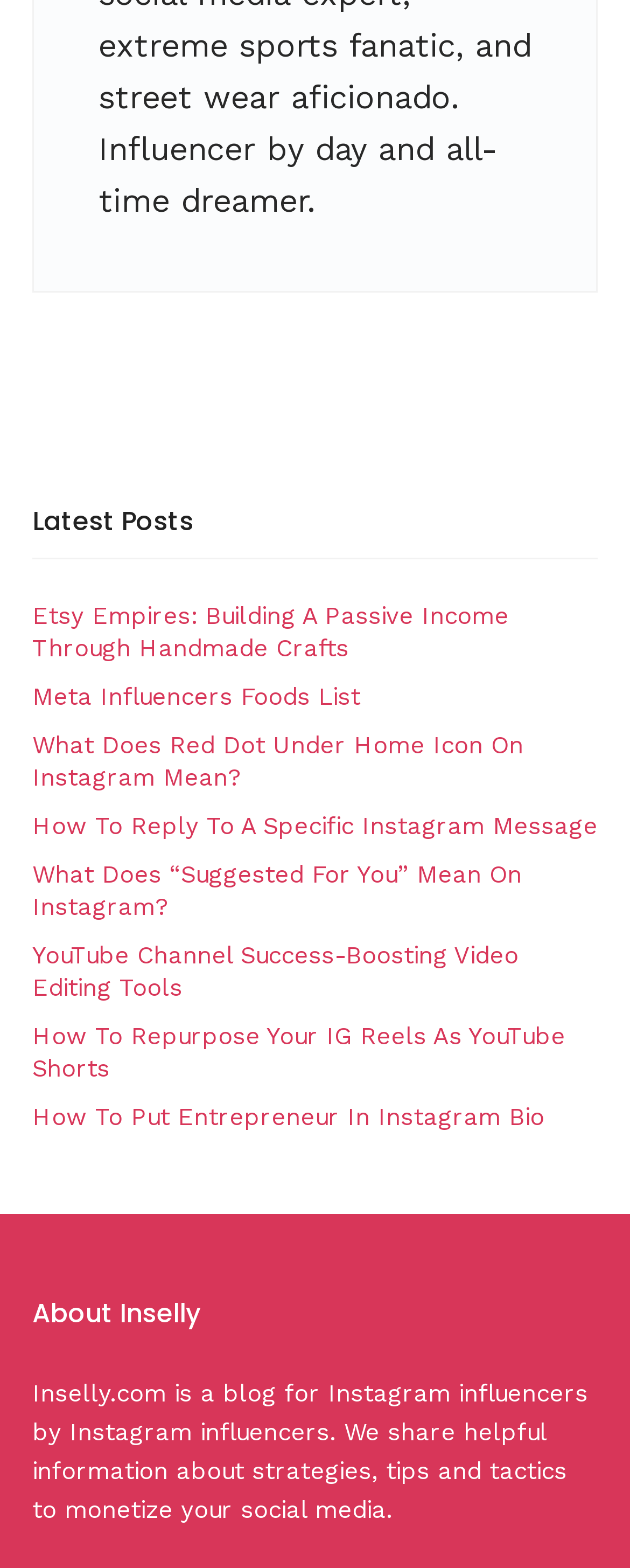Based on the element description "Meta Influencers Foods List", predict the bounding box coordinates of the UI element.

[0.051, 0.435, 0.572, 0.453]